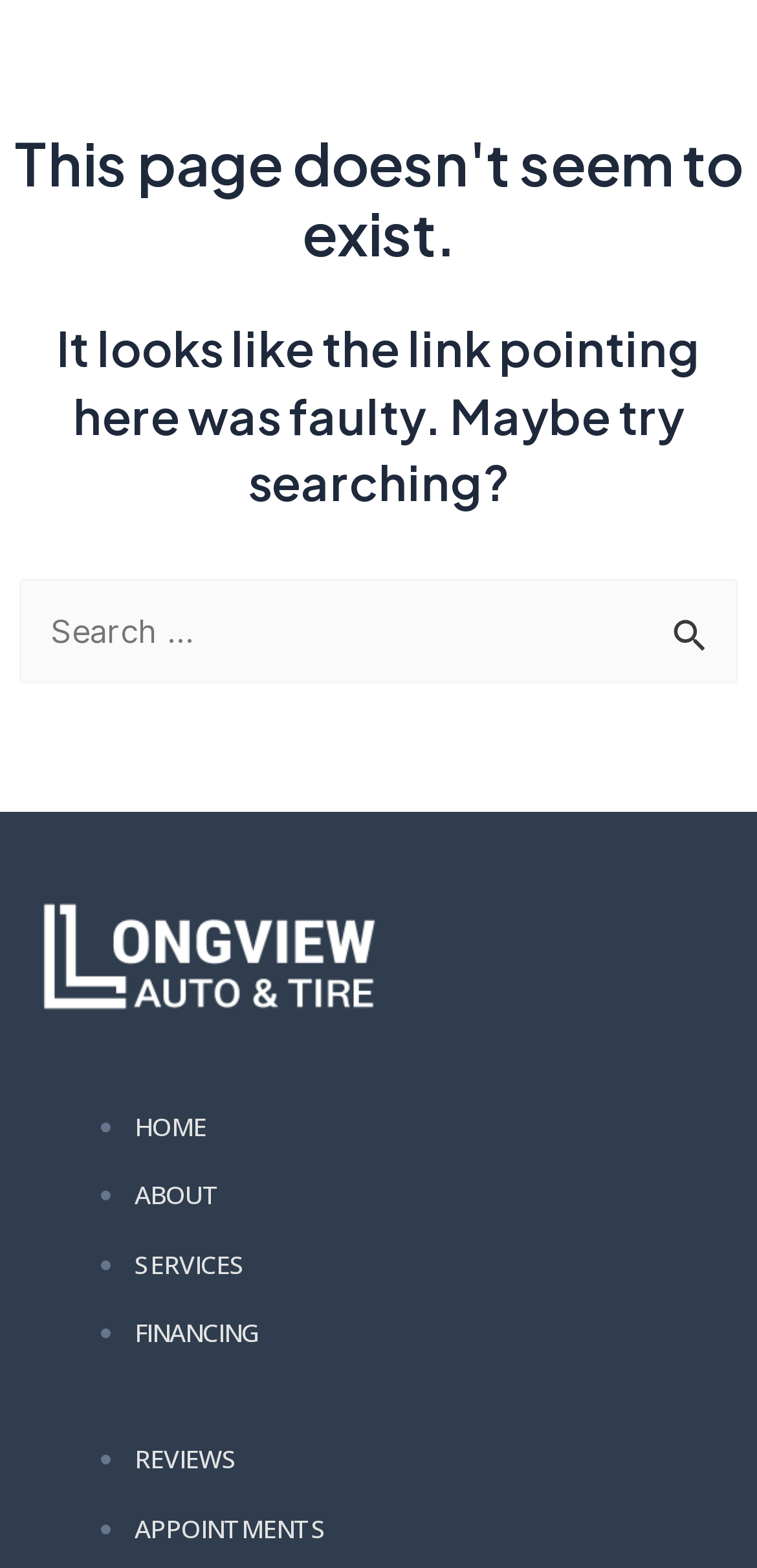Please locate and generate the primary heading on this webpage.

This page doesn't seem to exist.